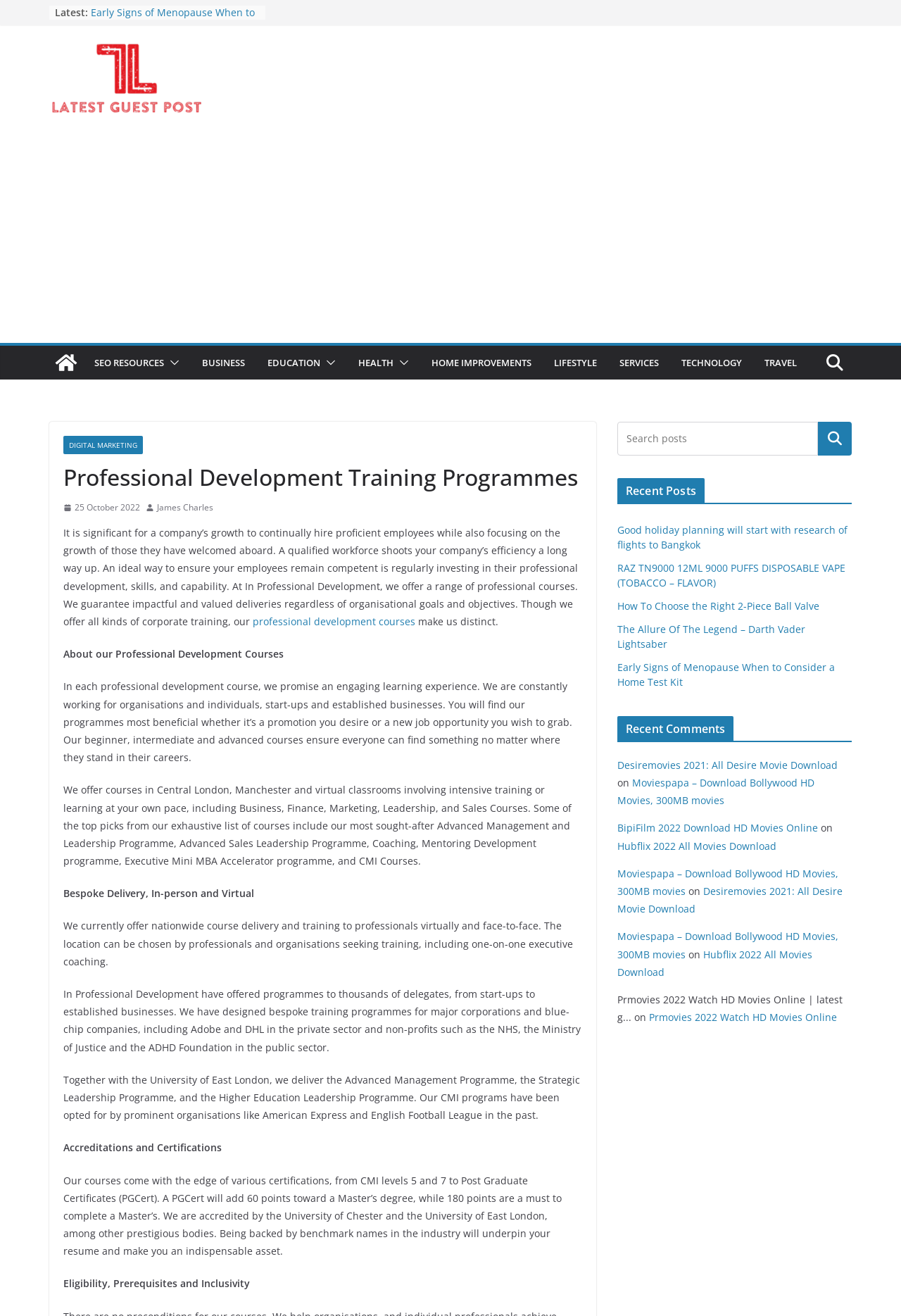What are the categories listed in the top navigation bar?
Give a detailed explanation using the information visible in the image.

I looked at the links in the top navigation bar and listed out the categories, which include SEO RESOURCES, BUSINESS, EDUCATION, HEALTH, HOME IMPROVEMENTS, LIFESTYLE, SERVICES, TECHNOLOGY, and TRAVEL.